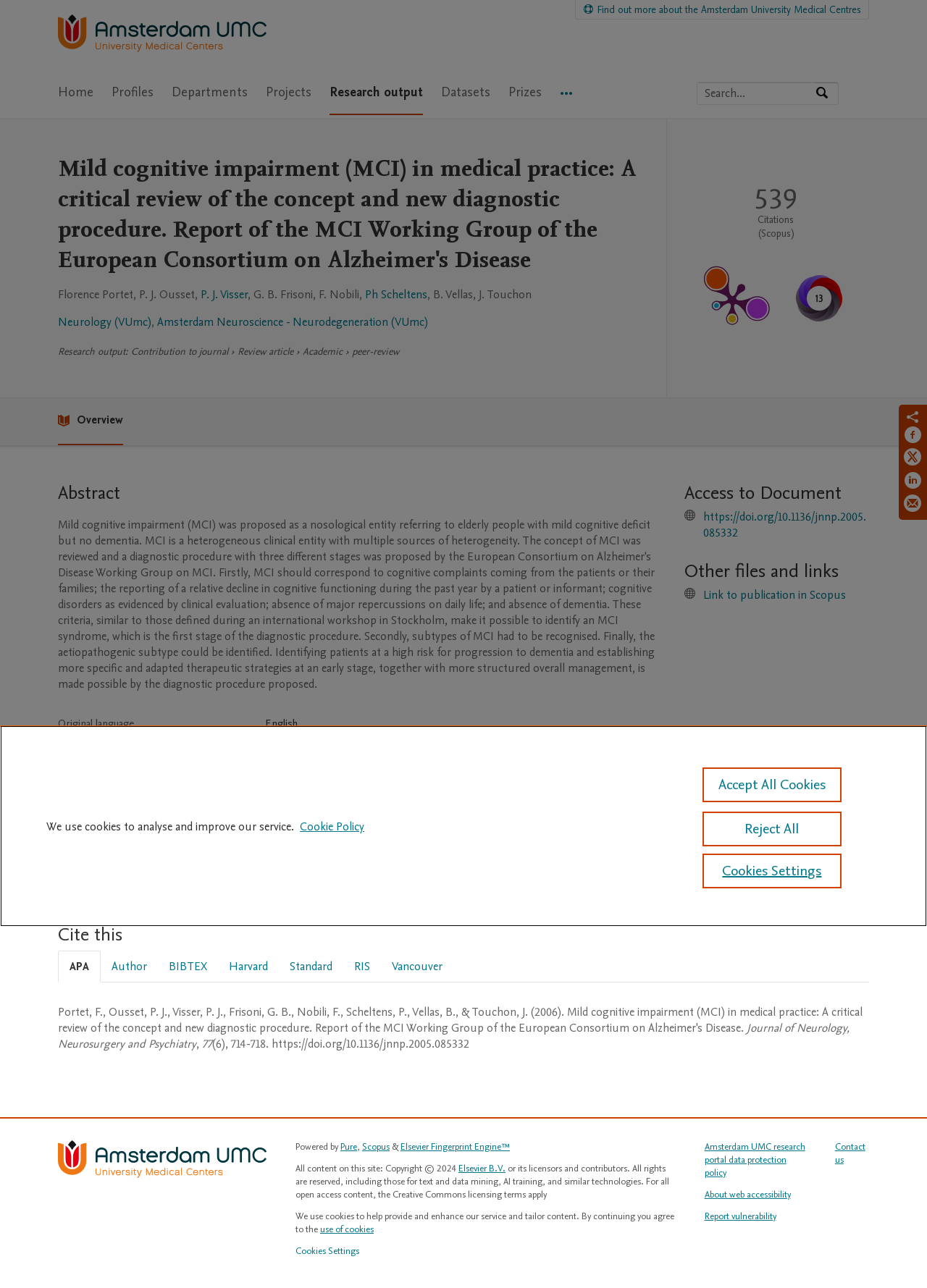Please locate the bounding box coordinates of the region I need to click to follow this instruction: "View publication metrics".

[0.719, 0.091, 0.93, 0.308]